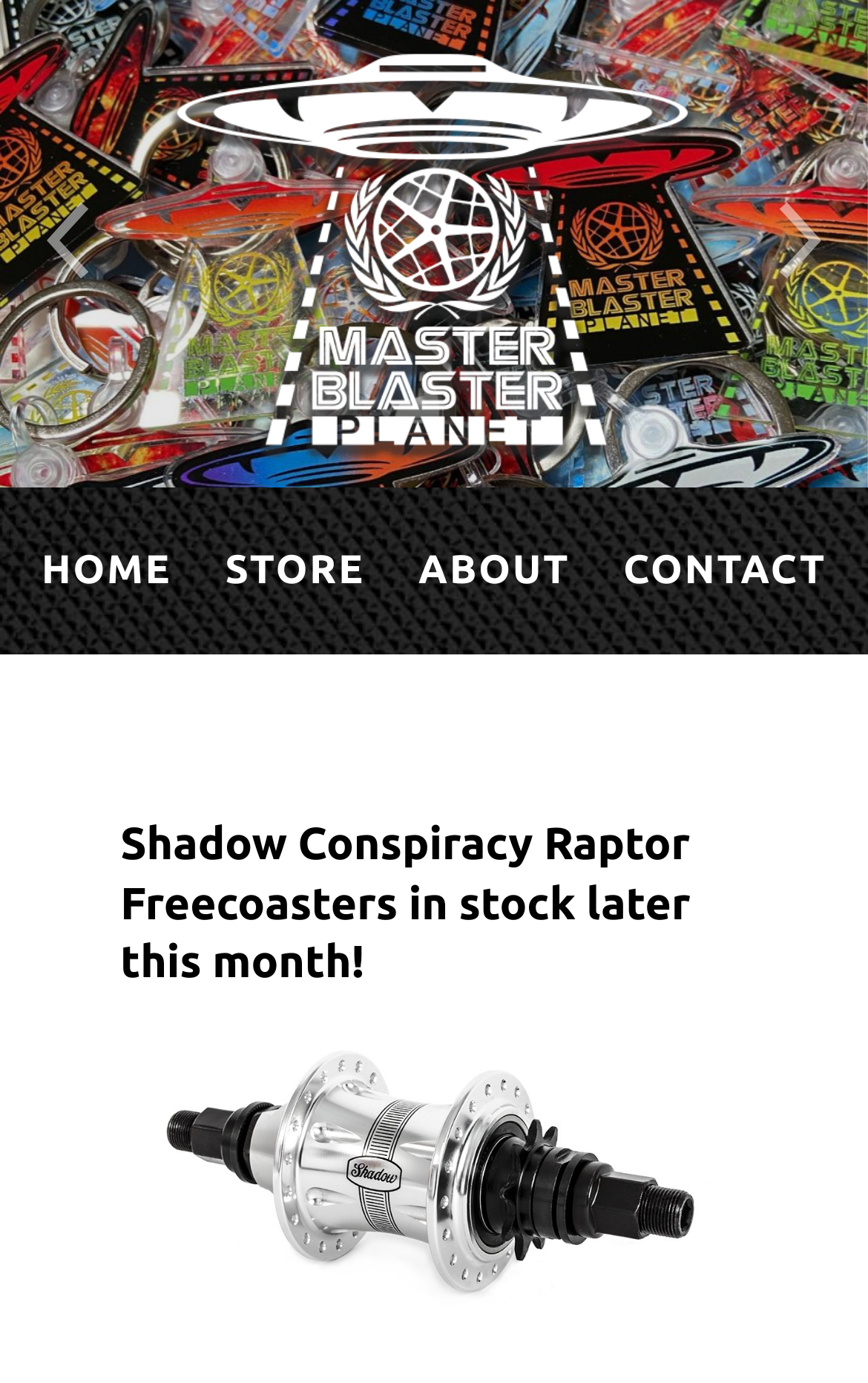What is the function of the links in the header?
Kindly give a detailed and elaborate answer to the question.

The links in the header, labeled 'HOME', 'STORE', 'ABOUT', and 'CONTACT', are likely used for navigating to different sections of the website, allowing the user to access different types of information or perform different actions.